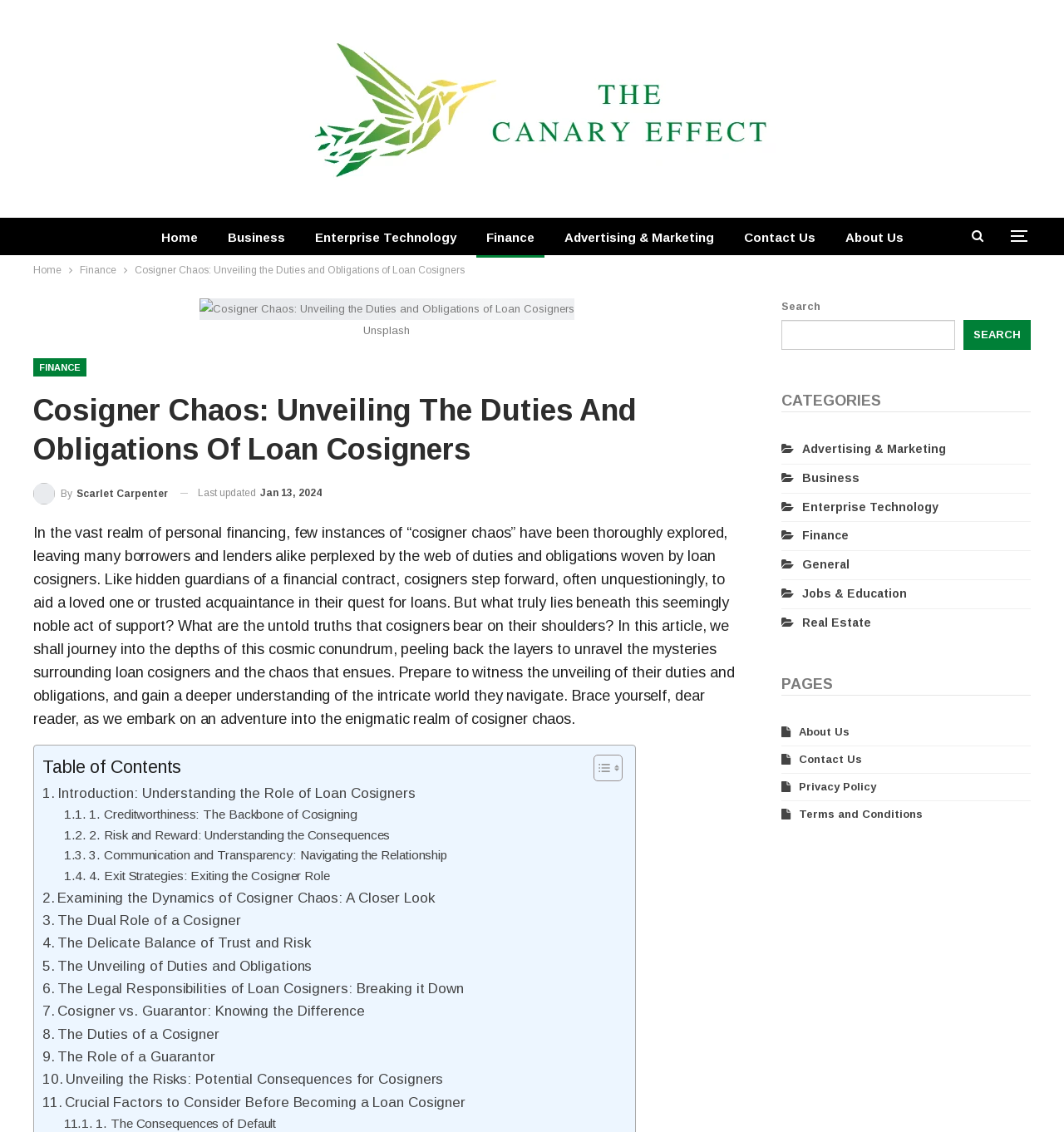Please locate the bounding box coordinates for the element that should be clicked to achieve the following instruction: "Search for a topic". Ensure the coordinates are given as four float numbers between 0 and 1, i.e., [left, top, right, bottom].

[0.734, 0.283, 0.898, 0.309]